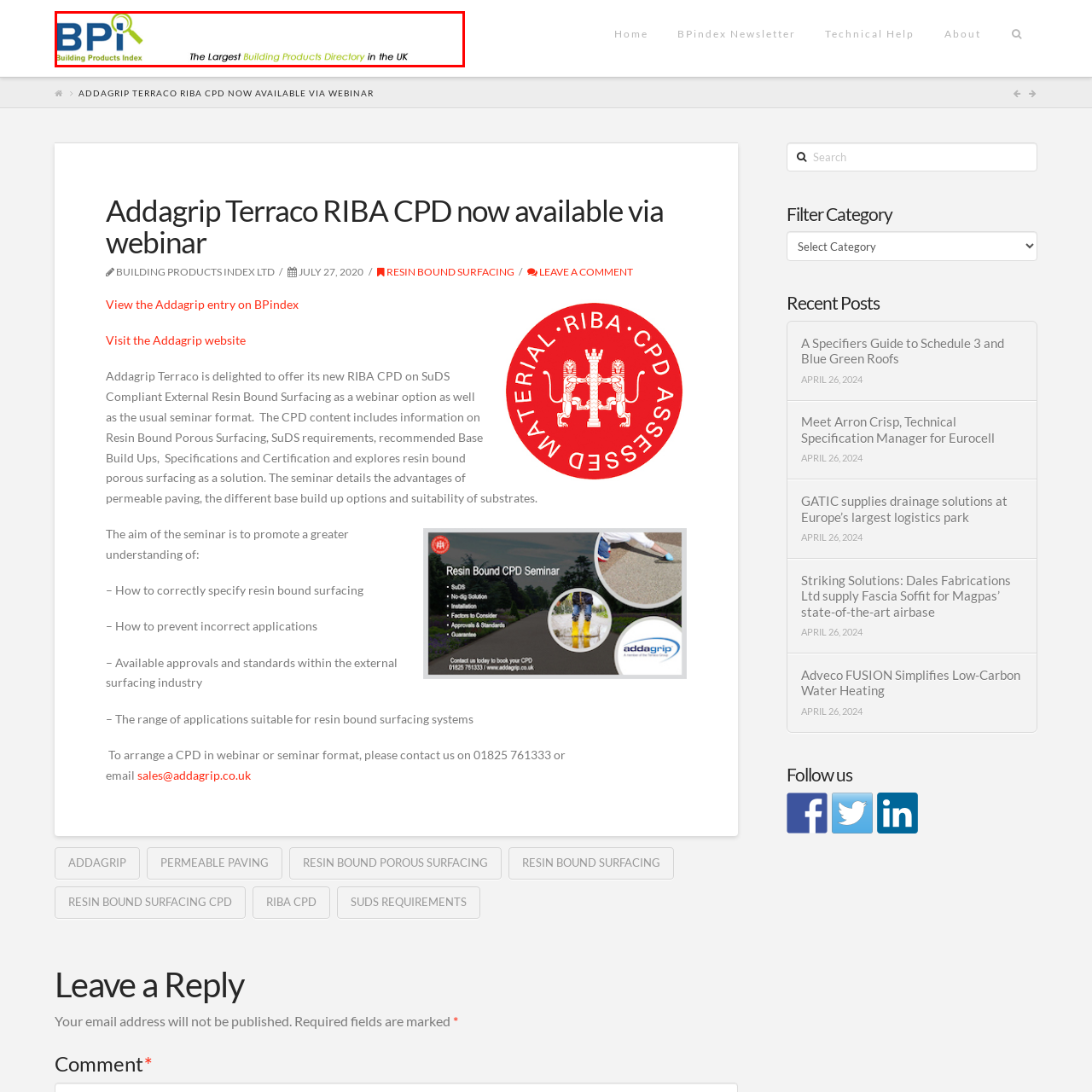Focus on the content inside the red-outlined area of the image and answer the ensuing question in detail, utilizing the information presented: What does the magnifying glass icon represent?

The magnifying glass icon in the BPindex logo represents the platform's ability to help users search for building products and resources efficiently, making it easier for them to find what they need.